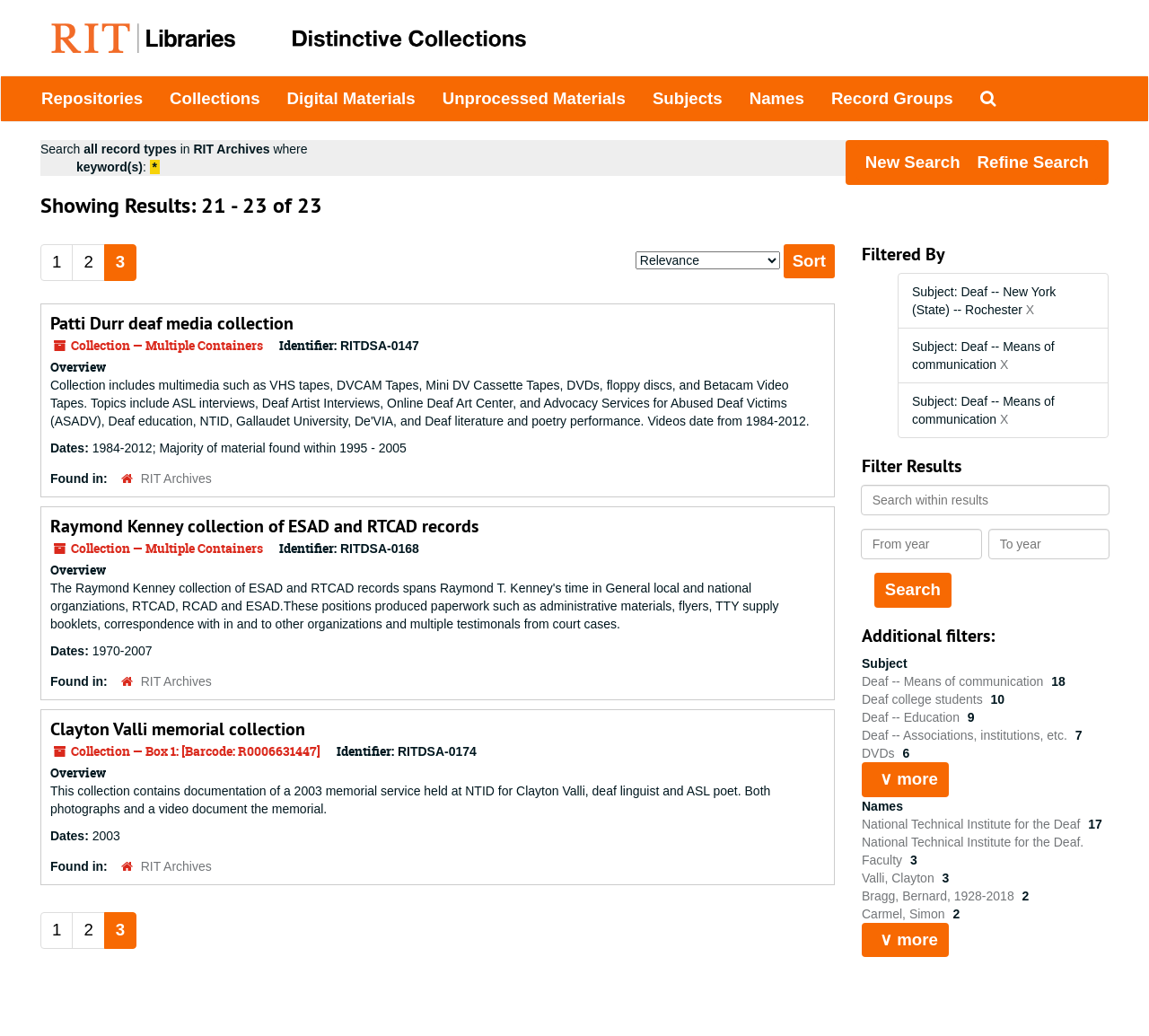Determine the bounding box coordinates for the clickable element required to fulfill the instruction: "View the 'Patti Durr deaf media collection'". Provide the coordinates as four float numbers between 0 and 1, i.e., [left, top, right, bottom].

[0.044, 0.301, 0.255, 0.323]